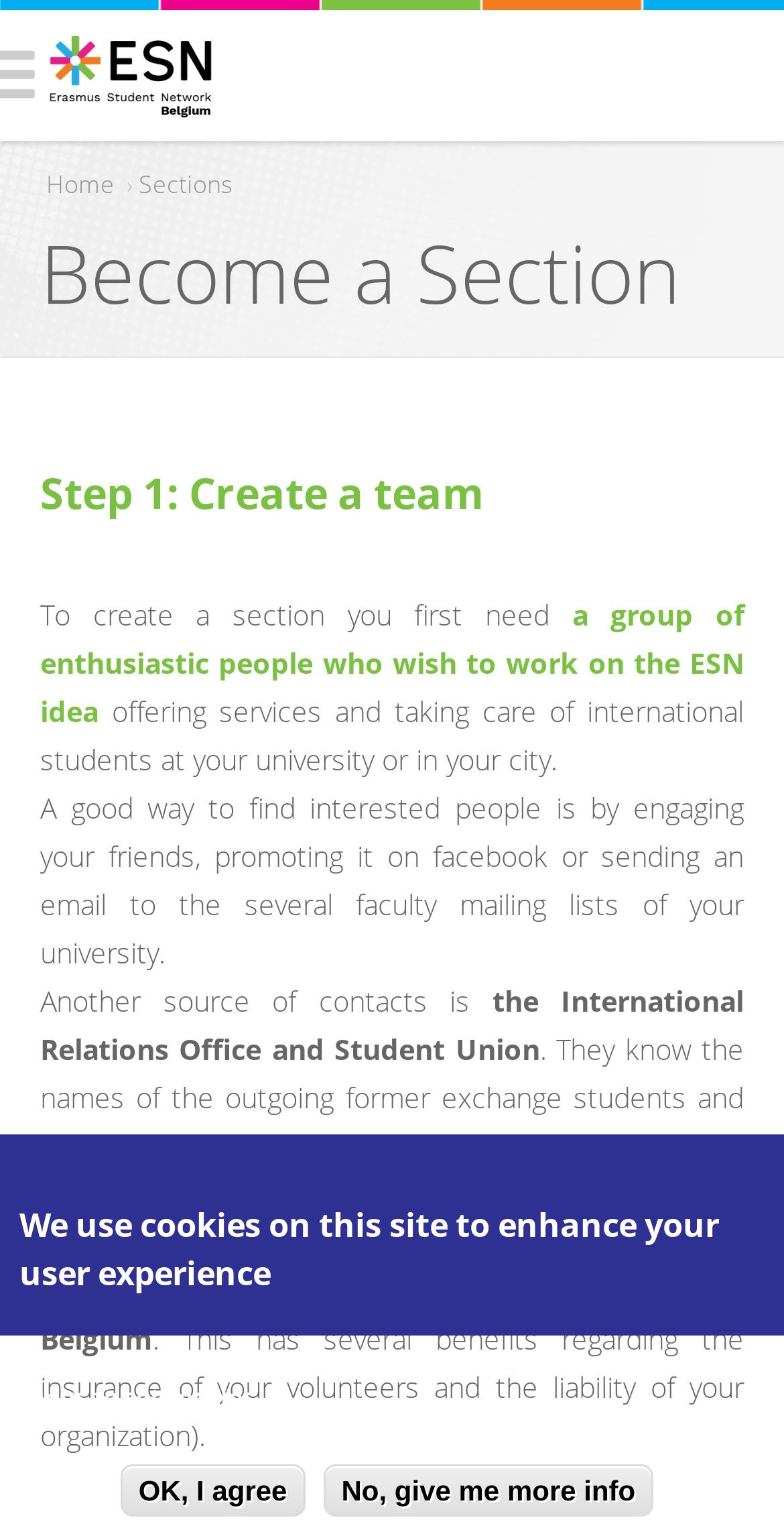Provide a short answer using a single word or phrase for the following question: 
How can you find interested people to join the section?

Engage friends, promote on Facebook, or send emails